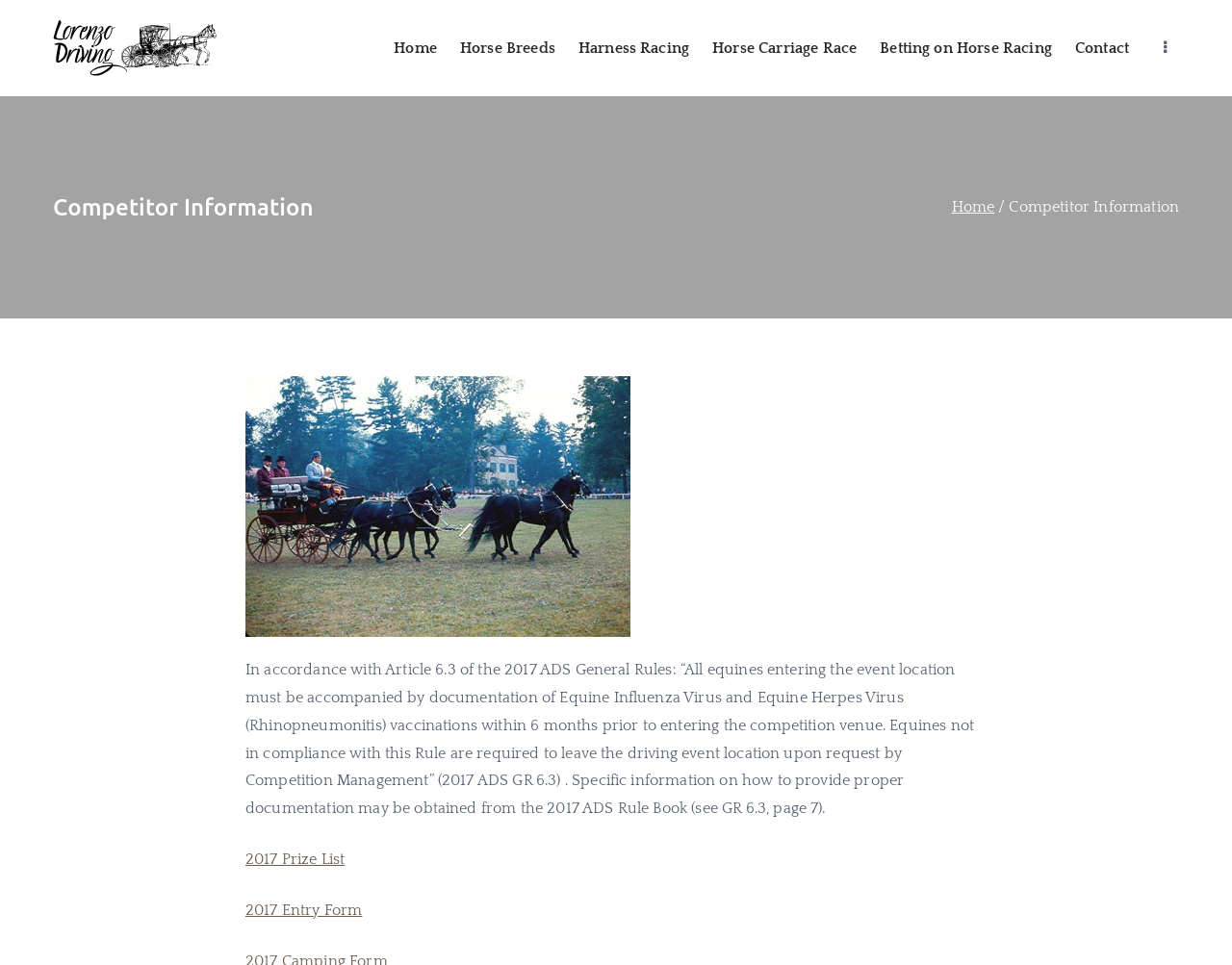Generate a thorough caption detailing the webpage content.

The webpage is about competitor information for Lorenzo Driving, with a focus on equine events and horse shows in Cazenovia, NY. At the top left, there is a link and an image with the text "Lorenzo Driving". Below this, there is a heading "Competitor Information" and a navigation menu with breadcrumbs, including a link to the home page.

On the top right, there are several links to different sections of the website, including "Home", "Horse Breeds", "Harness Racing", "Horse Carriage Race", "Betting on Horse Racing", and "Contact". 

The main content of the page is a block of text that explains the rules for equine events, specifically the requirement for documentation of Equine Influenza Virus and Equine Herpes Virus vaccinations. This text is accompanied by an image on the left side. Below the text, there are two links to download the "2017 Prize List" and "2017 Entry Form".